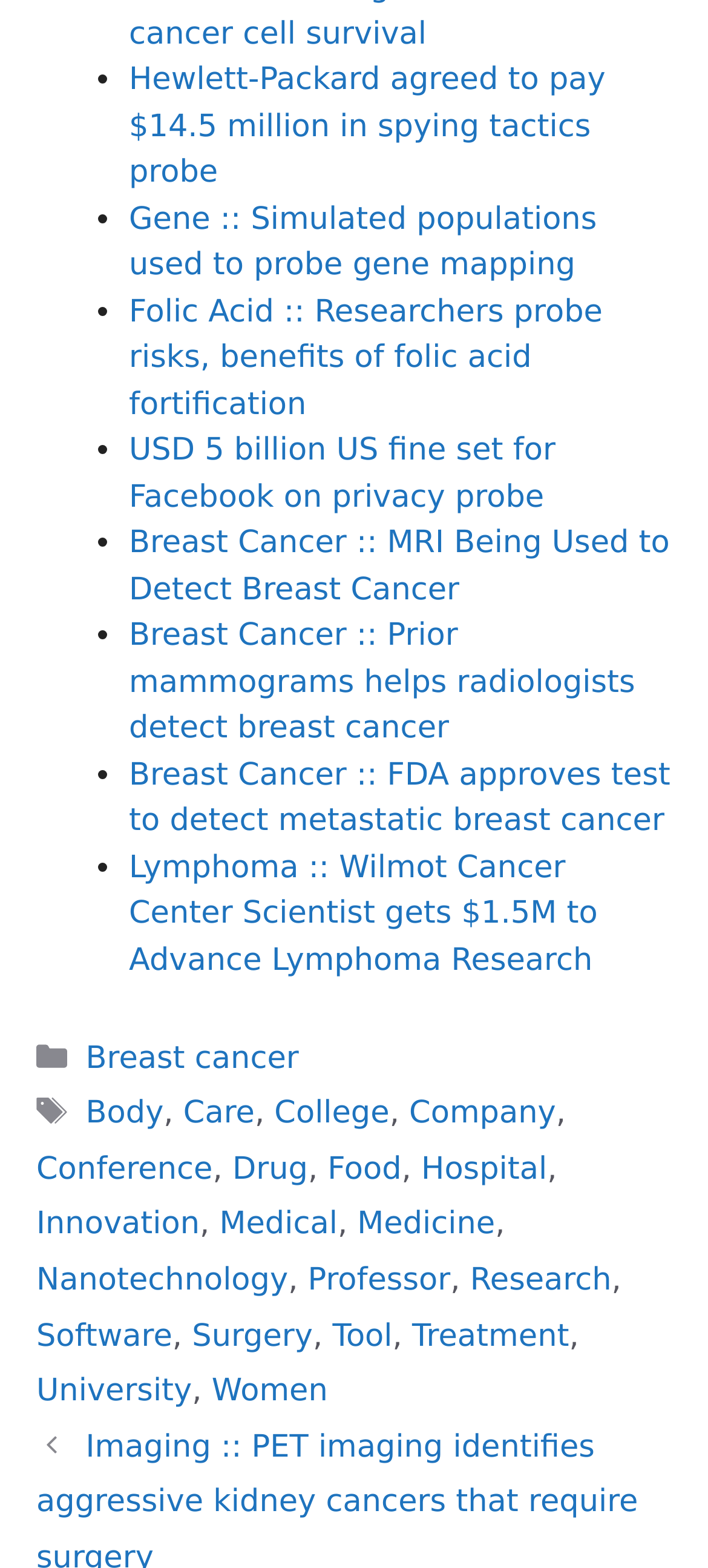Answer this question using a single word or a brief phrase:
Is there a search bar in the webpage?

No